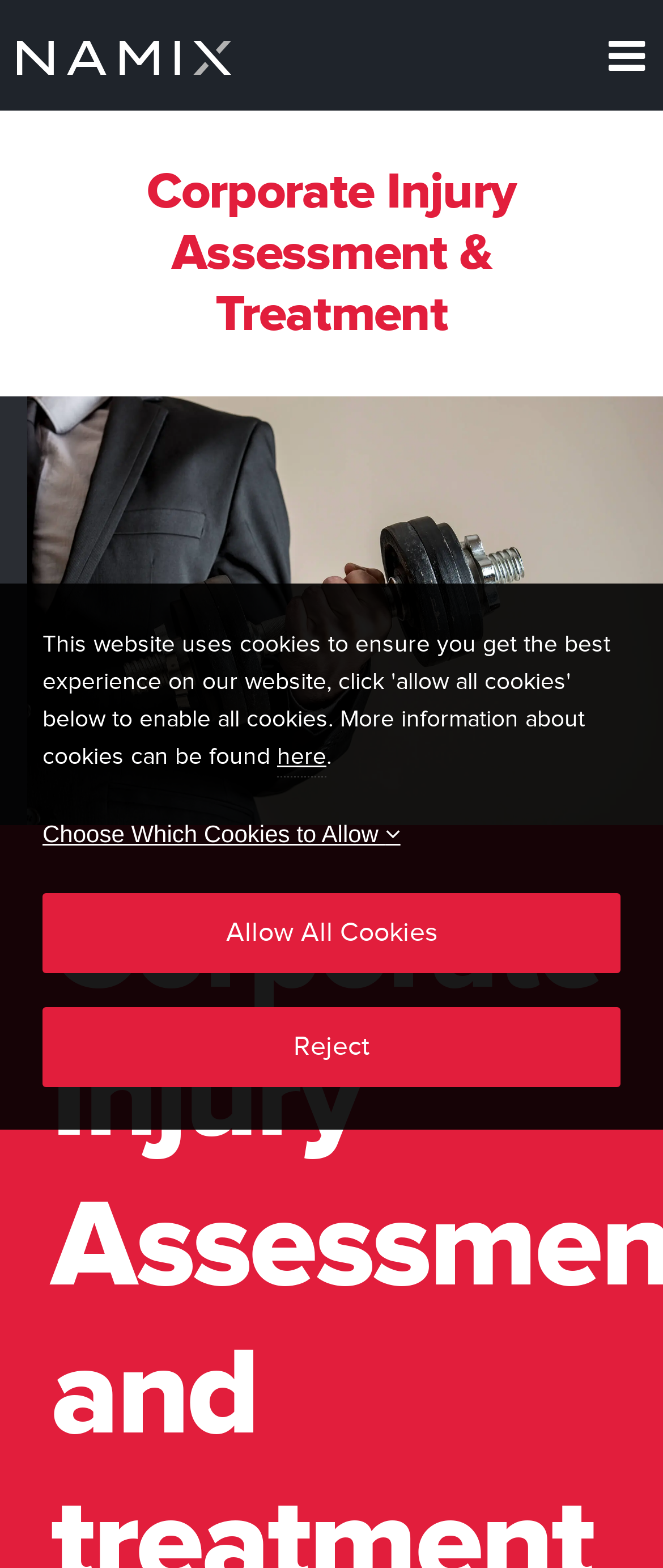What is the logo of the company?
Answer the question in as much detail as possible.

The logo of the company is located at the top left corner of the webpage, and it is an image with the text 'Namix Logo'.